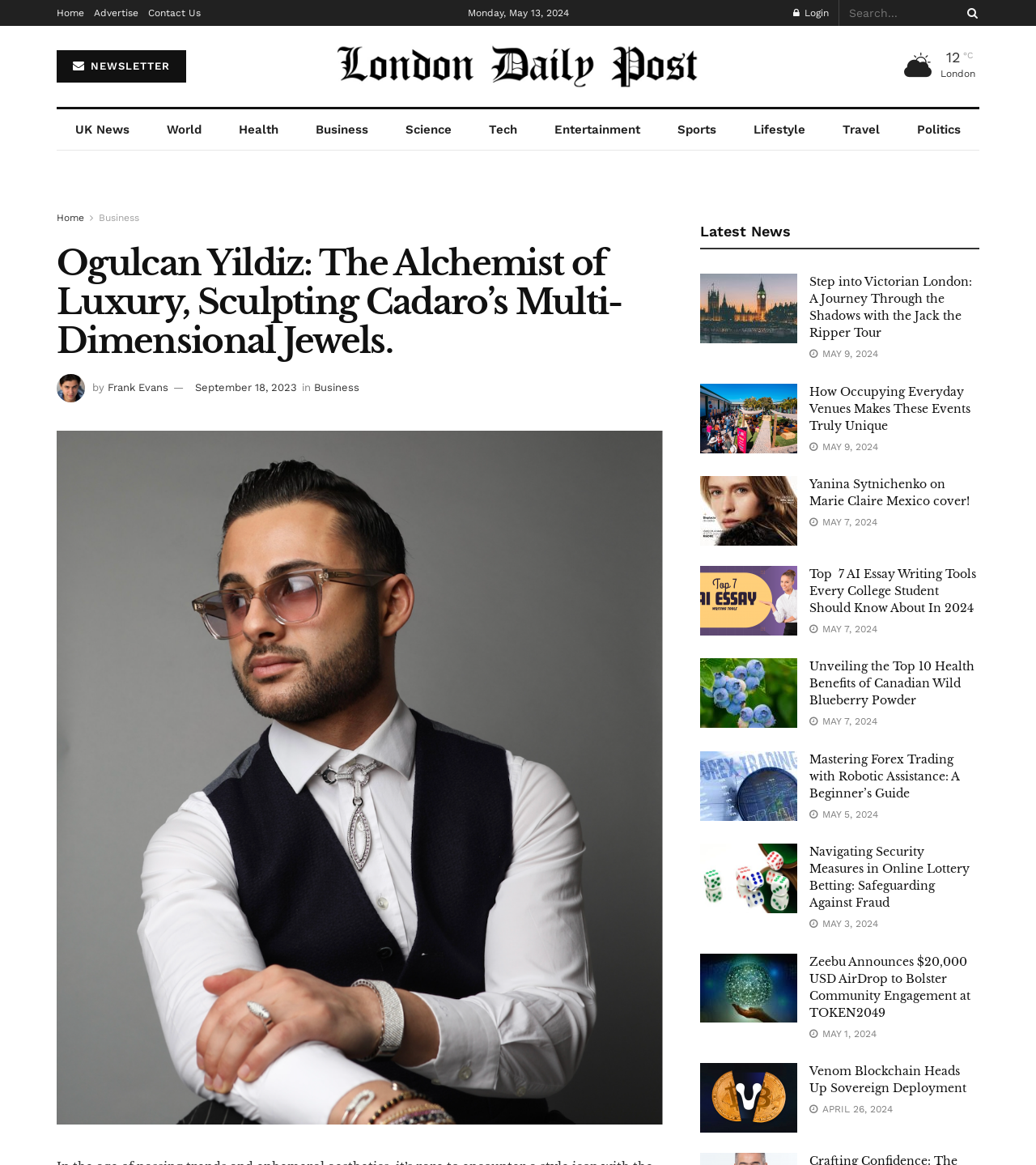Please specify the bounding box coordinates of the region to click in order to perform the following instruction: "Log in to the website".

[0.766, 0.0, 0.8, 0.022]